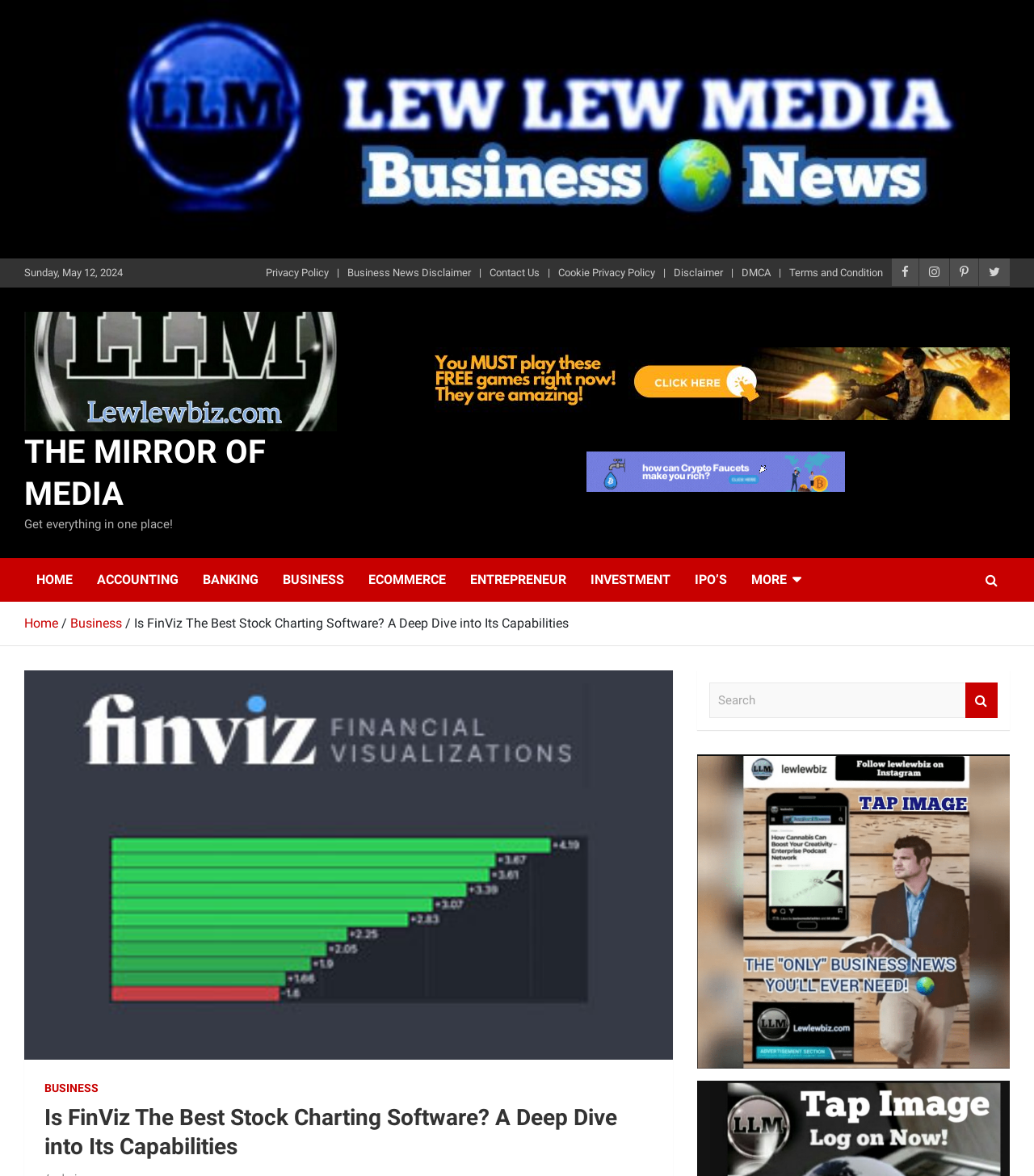Can you identify and provide the main heading of the webpage?

Is FinViz The Best Stock Charting Software? A Deep Dive into Its Capabilities